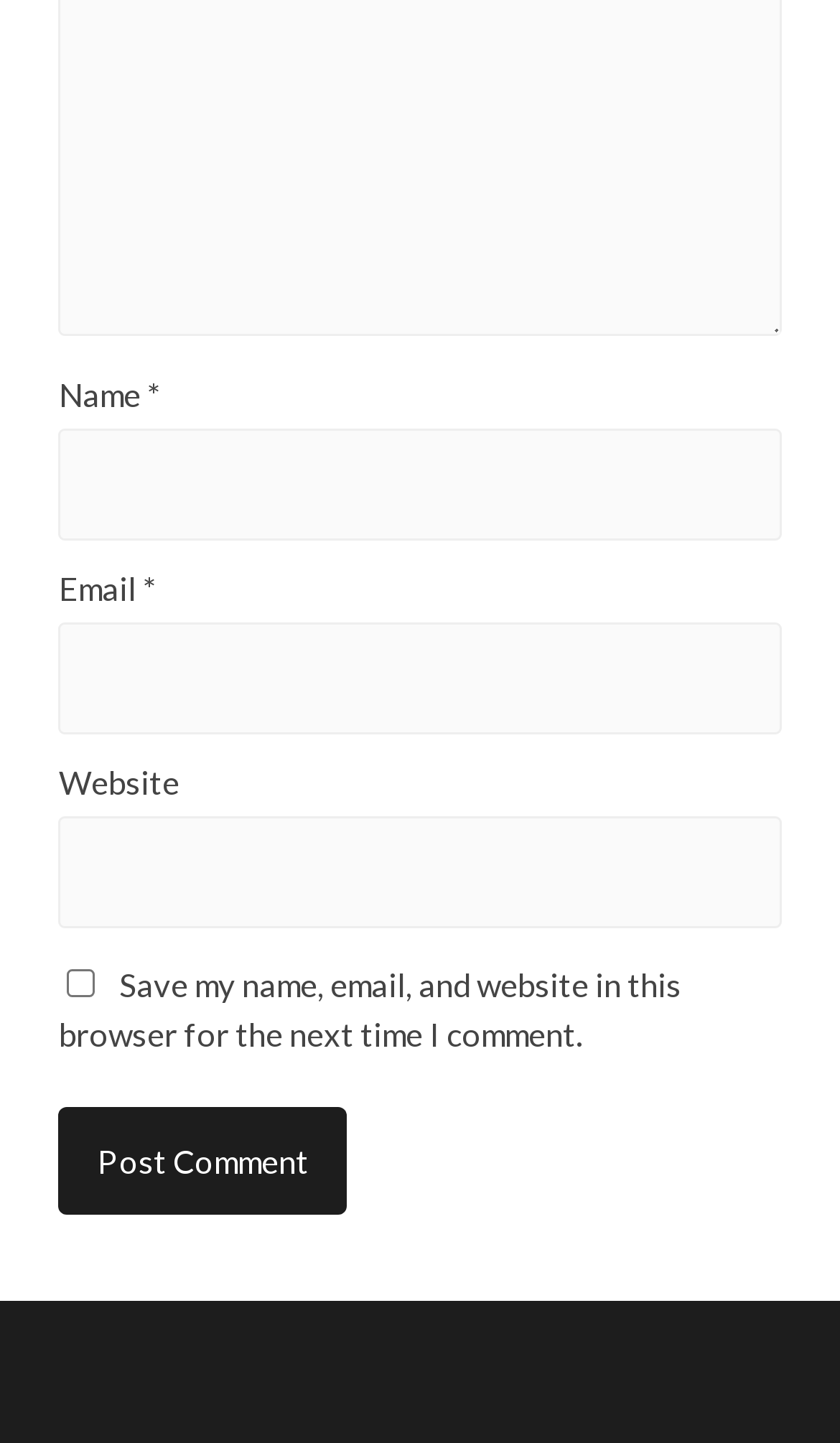Using the webpage screenshot and the element description parent_node: Website name="url", determine the bounding box coordinates. Specify the coordinates in the format (top-left x, top-left y, bottom-right x, bottom-right y) with values ranging from 0 to 1.

[0.07, 0.566, 0.93, 0.644]